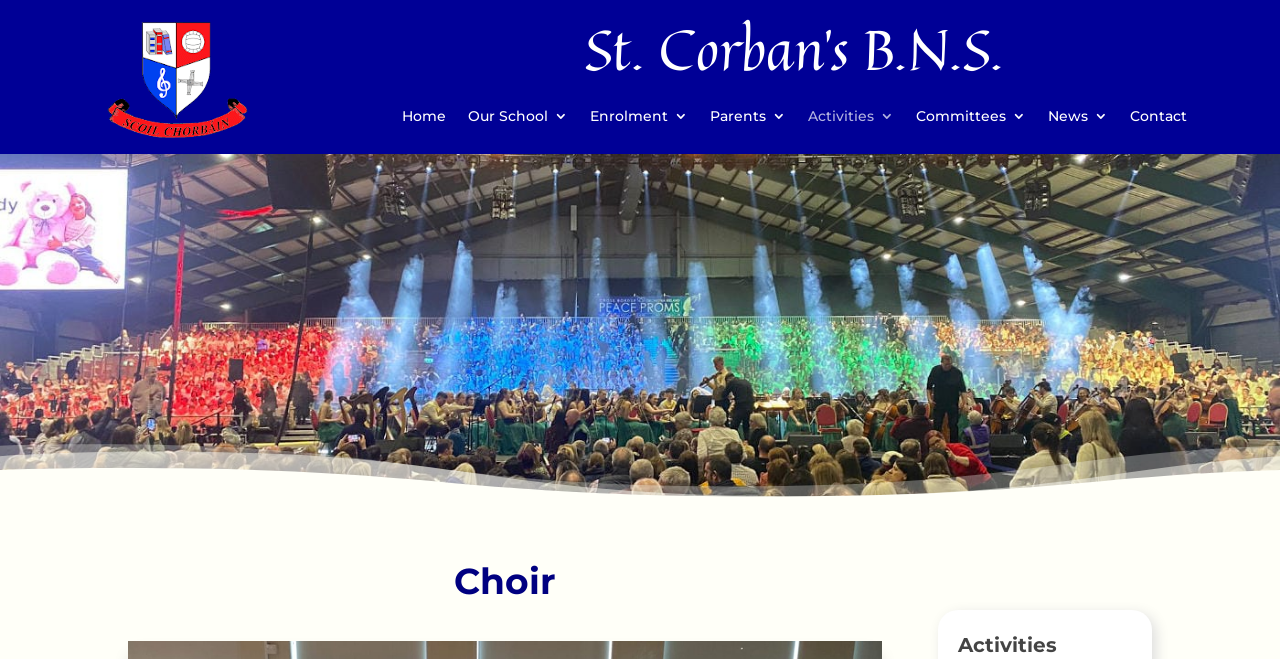Please answer the following question as detailed as possible based on the image: 
What is the current page about?

The heading 'Choir' is prominently displayed on the webpage, indicating that the current page is about the school's choir.